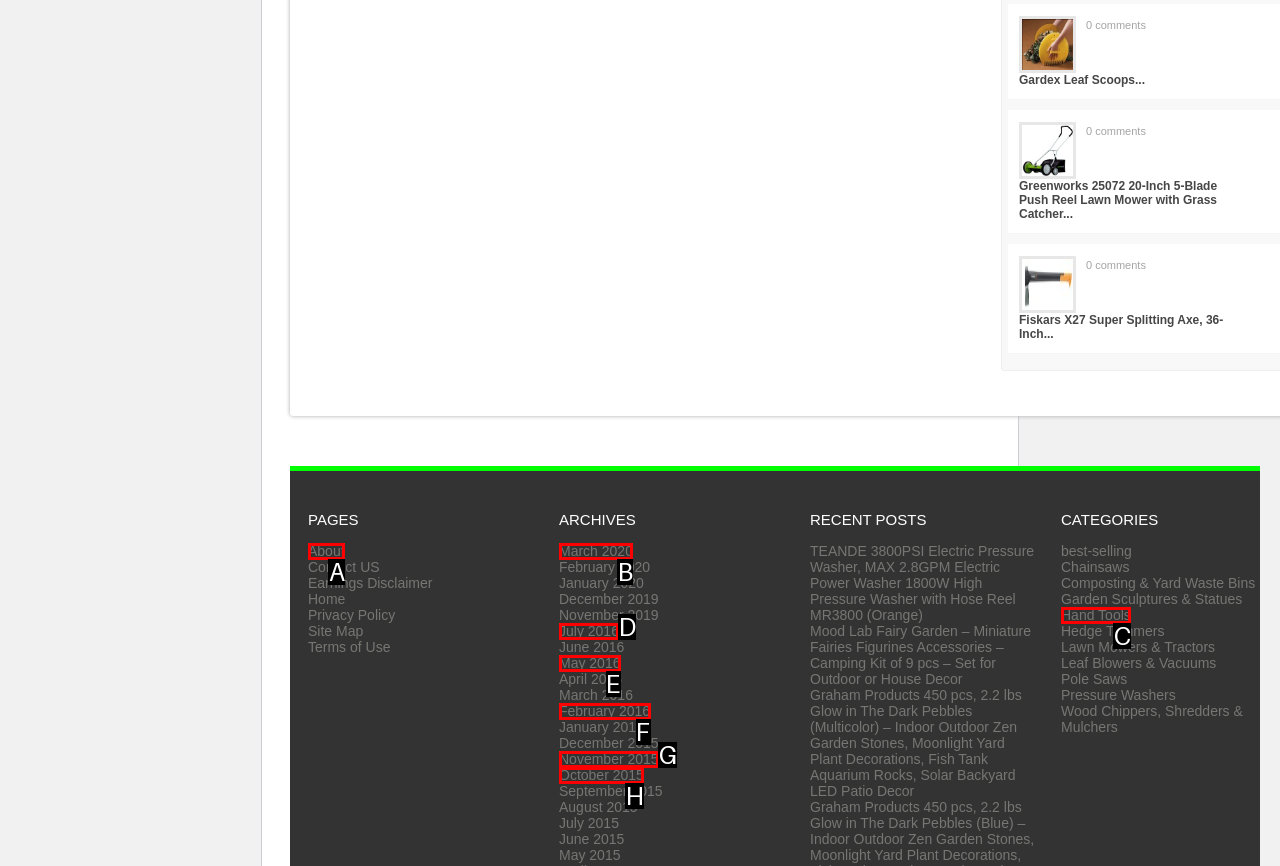Find the HTML element that corresponds to the description: £100 Asda gift card. Indicate your selection by the letter of the appropriate option.

None